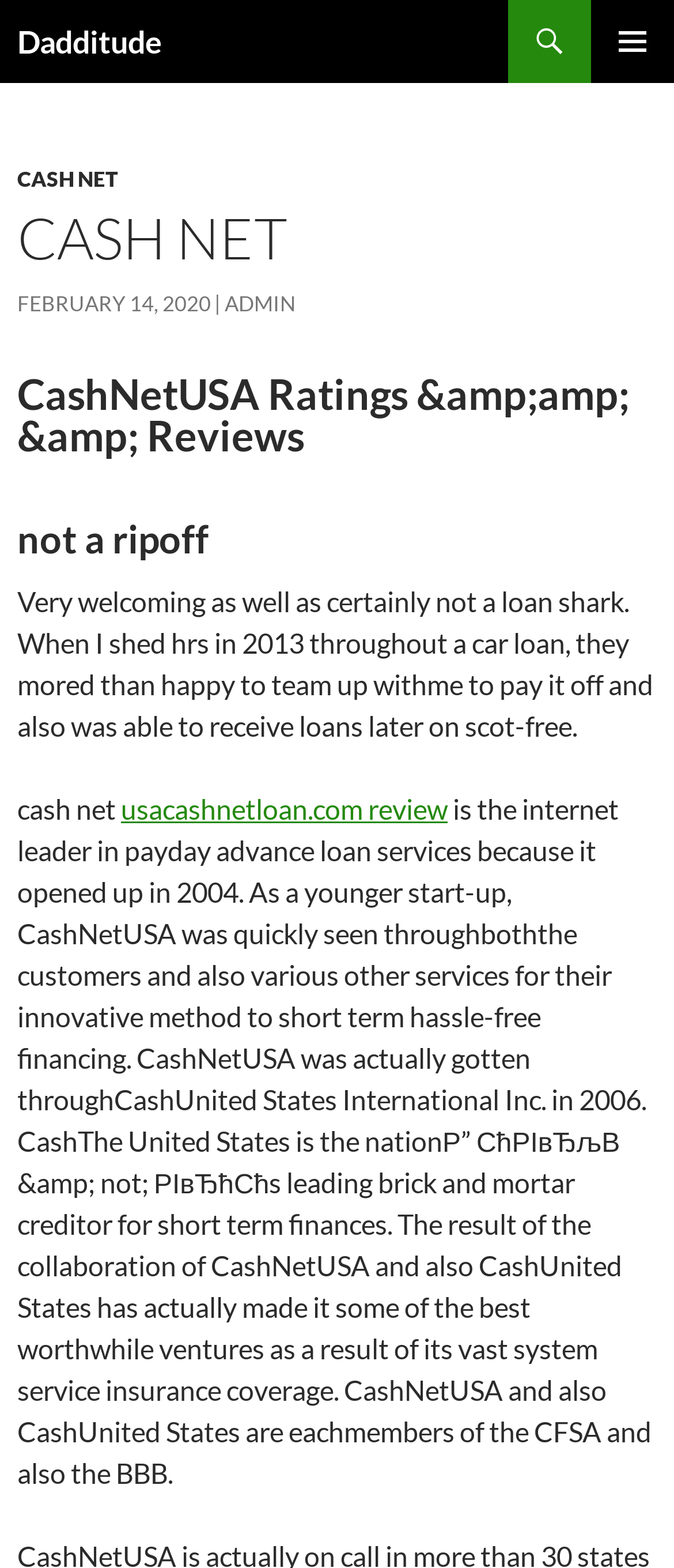Answer the question using only a single word or phrase: 
What is the date mentioned on the webpage?

February 14, 2020